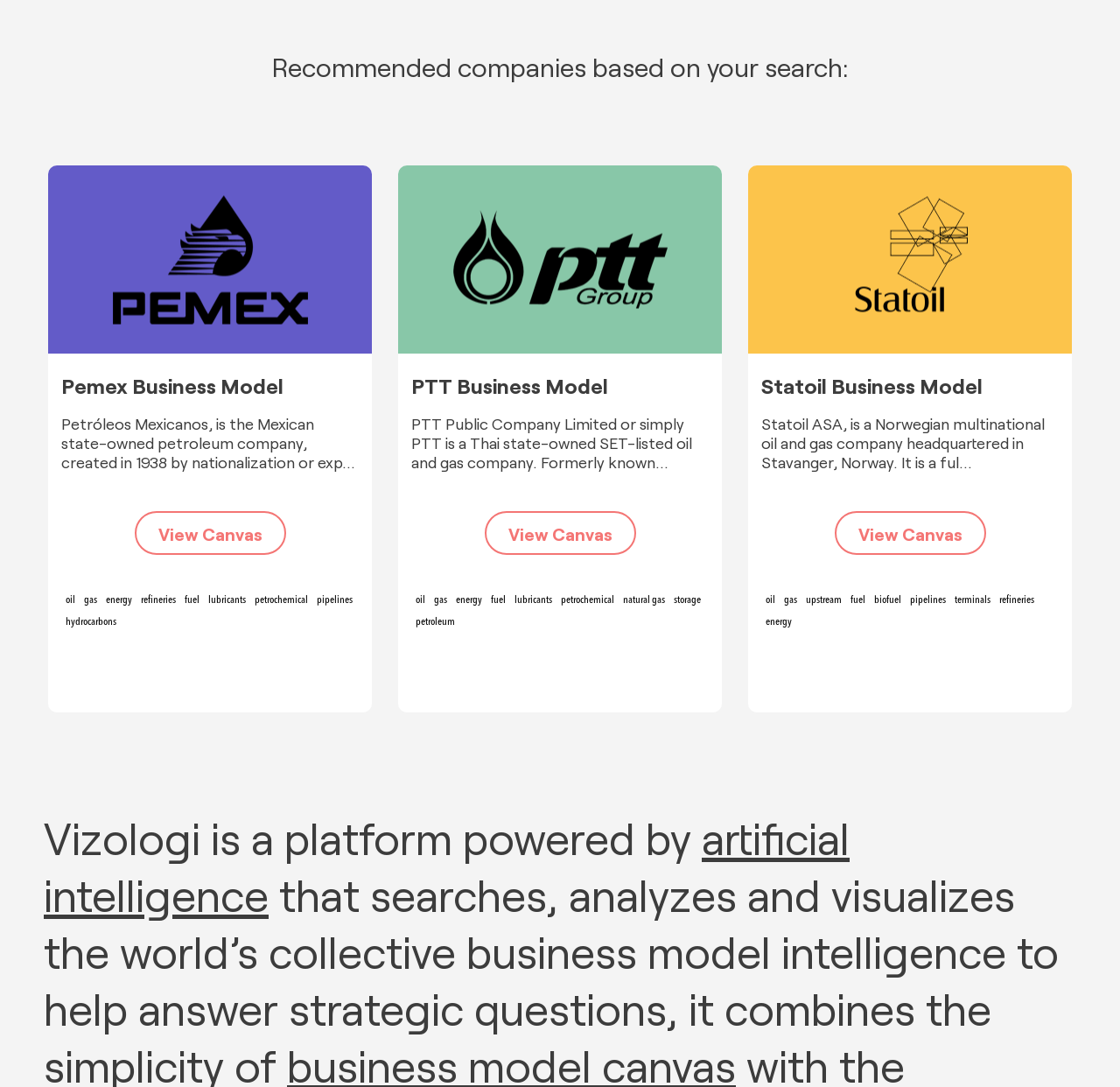Specify the bounding box coordinates of the area to click in order to follow the given instruction: "Explore Statoil business model."

[0.668, 0.152, 0.957, 0.325]